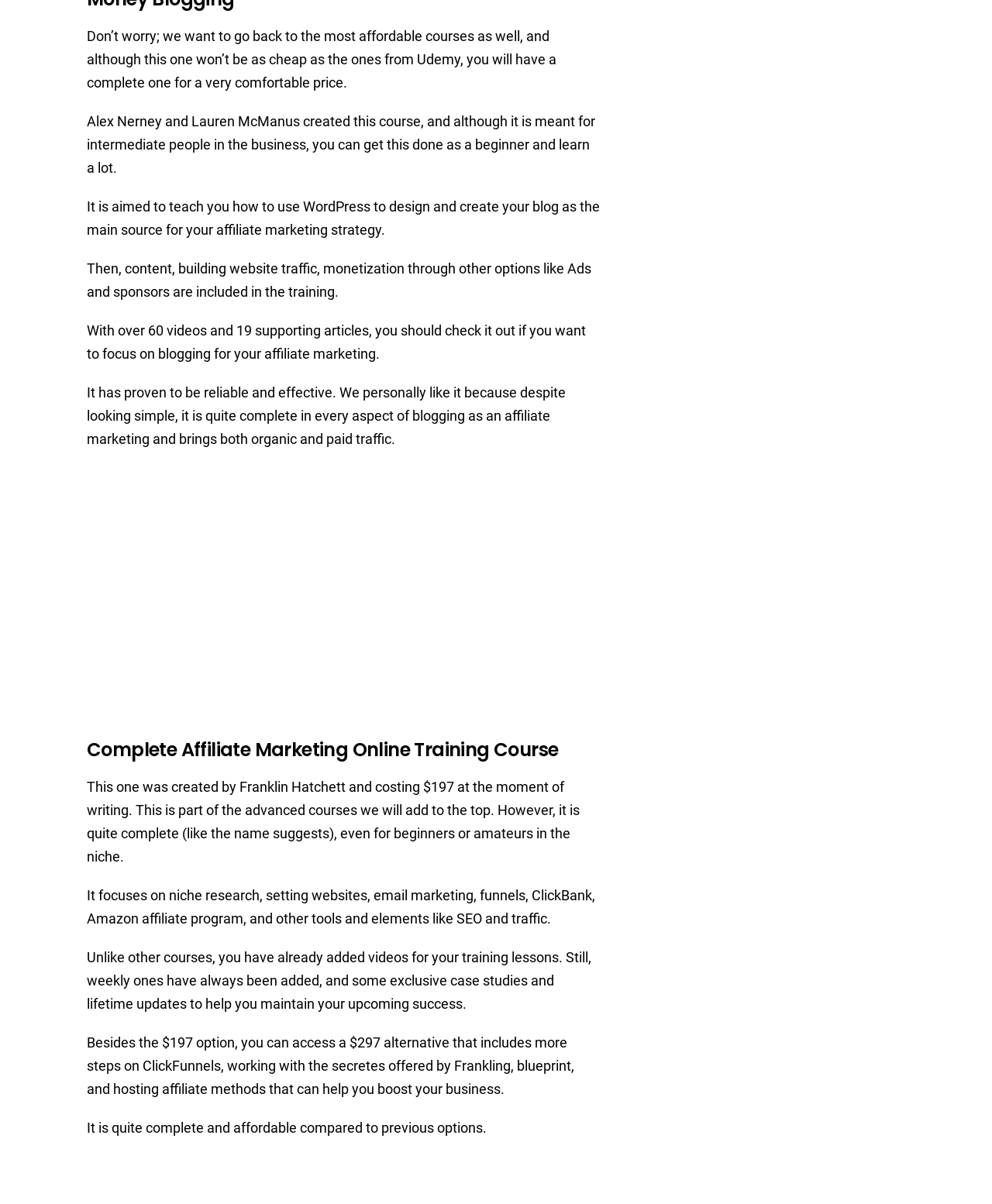Using details from the image, please answer the following question comprehensively:
What is the current price of the second course?

The answer can be found in the third paragraph of the webpage, which states that the course created by Franklin Hatchett is currently priced at $197.